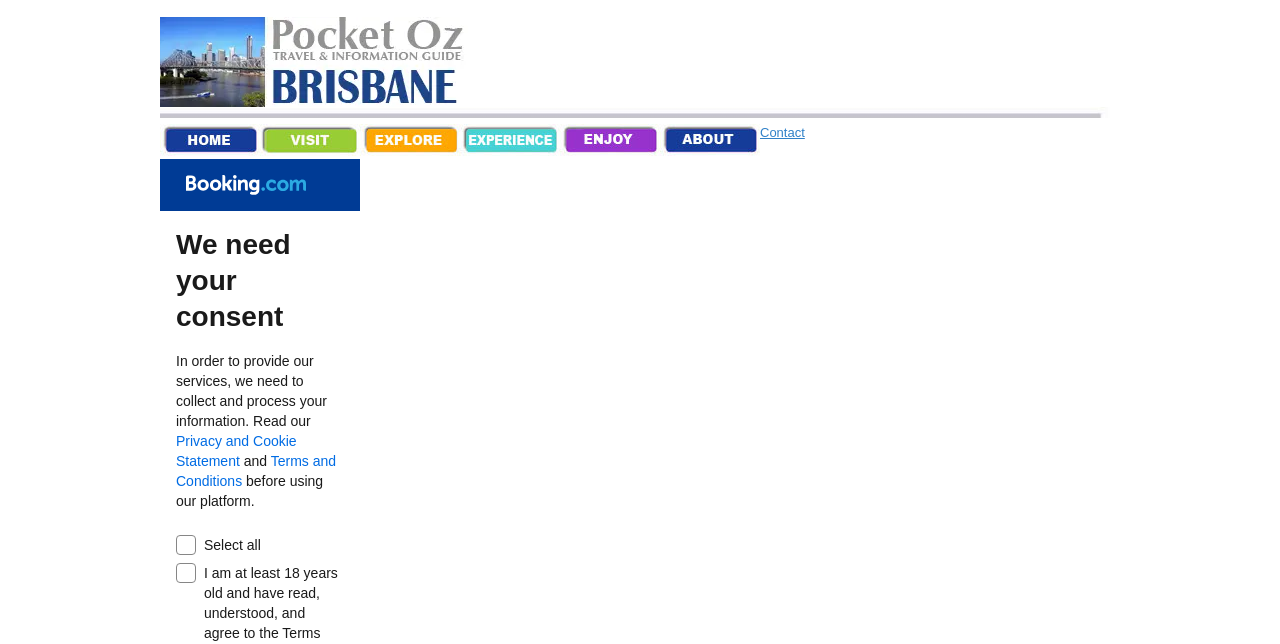Is the image at the top of the page a landscape?
Look at the screenshot and provide an in-depth answer.

The bounding box coordinates of the first image indicate that it has a wider width than height, suggesting it is a landscape image.